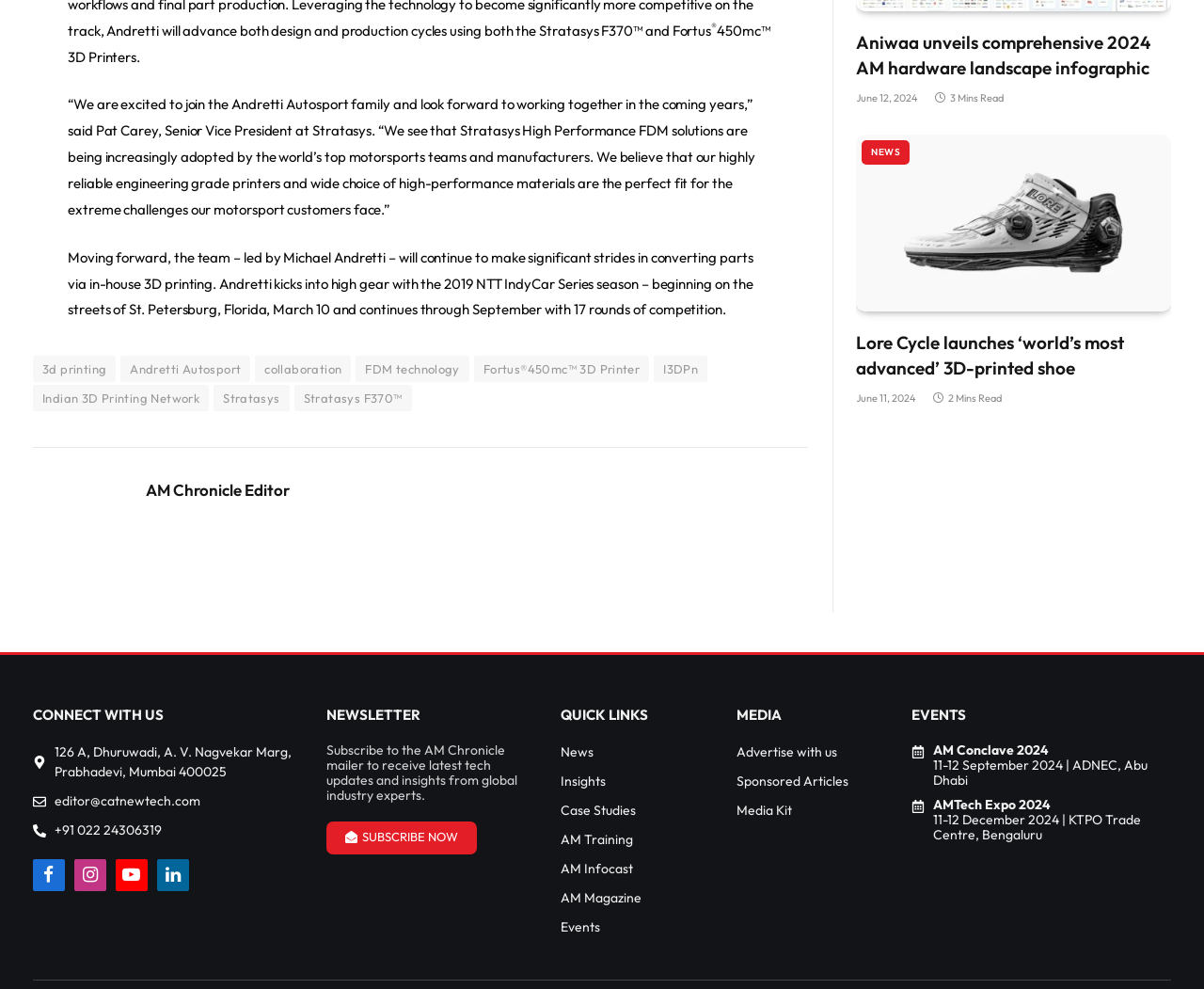What is the name of the company that launches a 3D-printed shoe?
Use the image to answer the question with a single word or phrase.

Lore Cycle